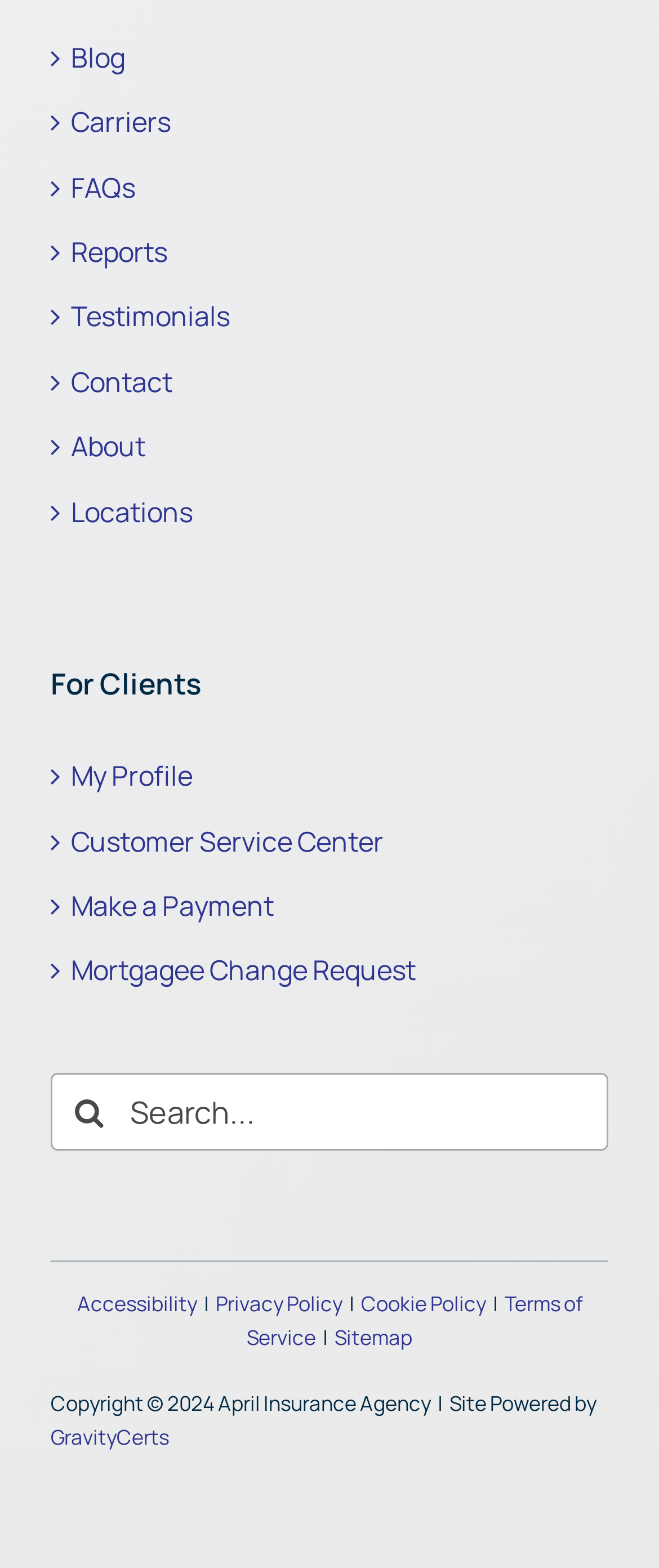Extract the bounding box coordinates for the UI element described by the text: "pt". The coordinates should be in the form of [left, top, right, bottom] with values between 0 and 1.

None